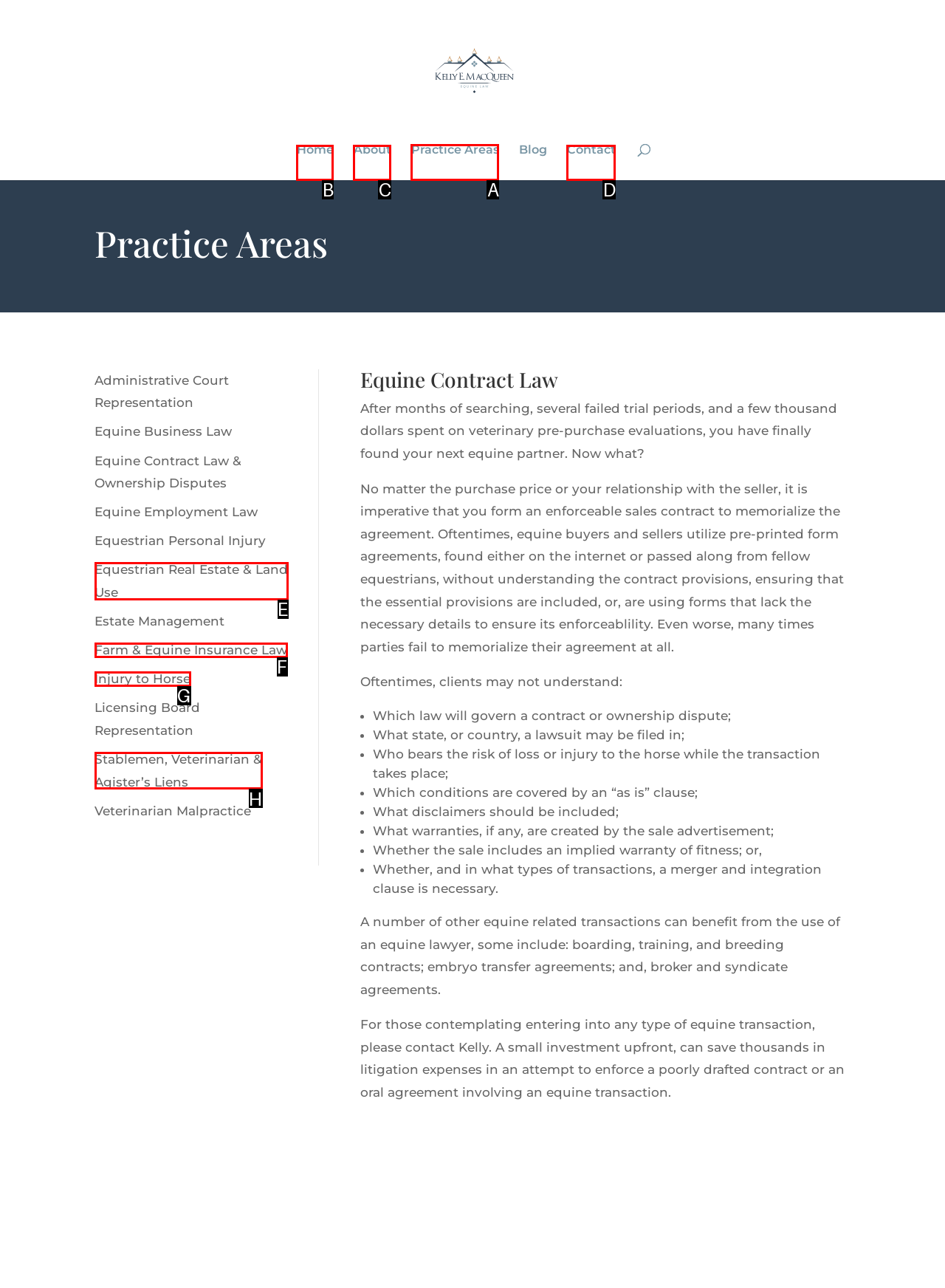Please indicate which HTML element to click in order to fulfill the following task: Click the 'Practice Areas' link Respond with the letter of the chosen option.

A